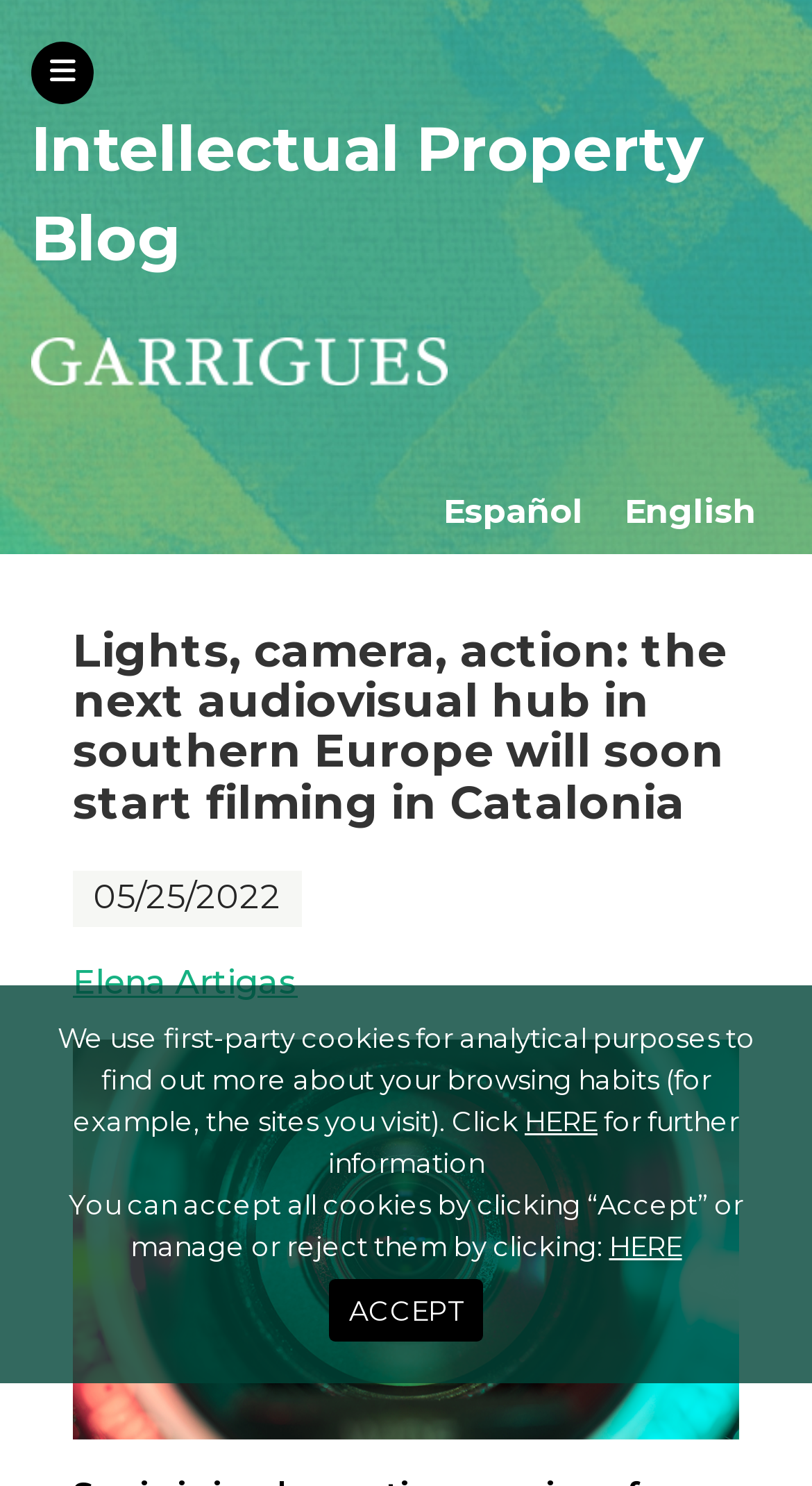What is the logo of the webpage?
Could you please answer the question thoroughly and with as much detail as possible?

The logo of the webpage is Garrigues because the image element with the description 'logo' is present on the webpage, and the link element with the text 'Intellectual Property Blog' is nearby, indicating that the logo belongs to Garrigues.